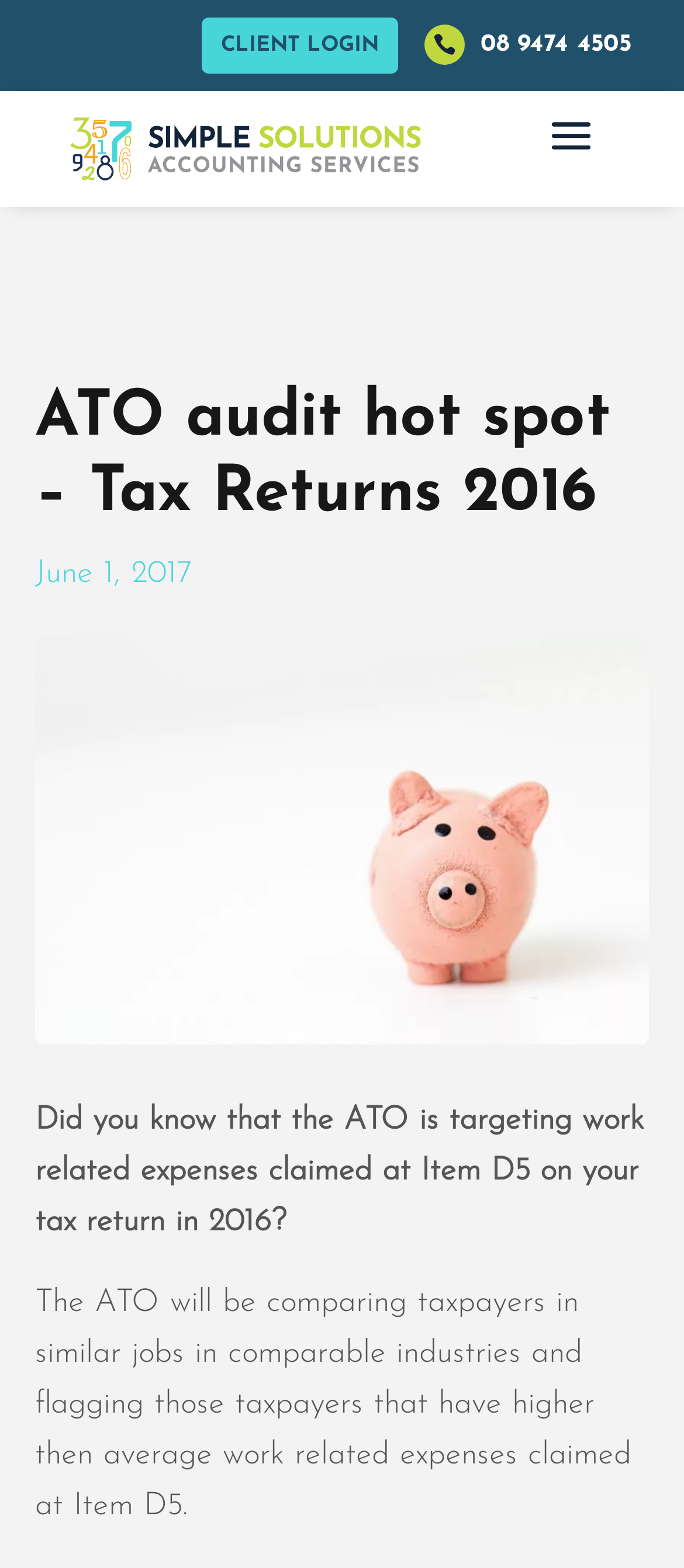What is the image on the webpage about?
Identify the answer in the screenshot and reply with a single word or phrase.

Piggy Bank for Bookkeeping